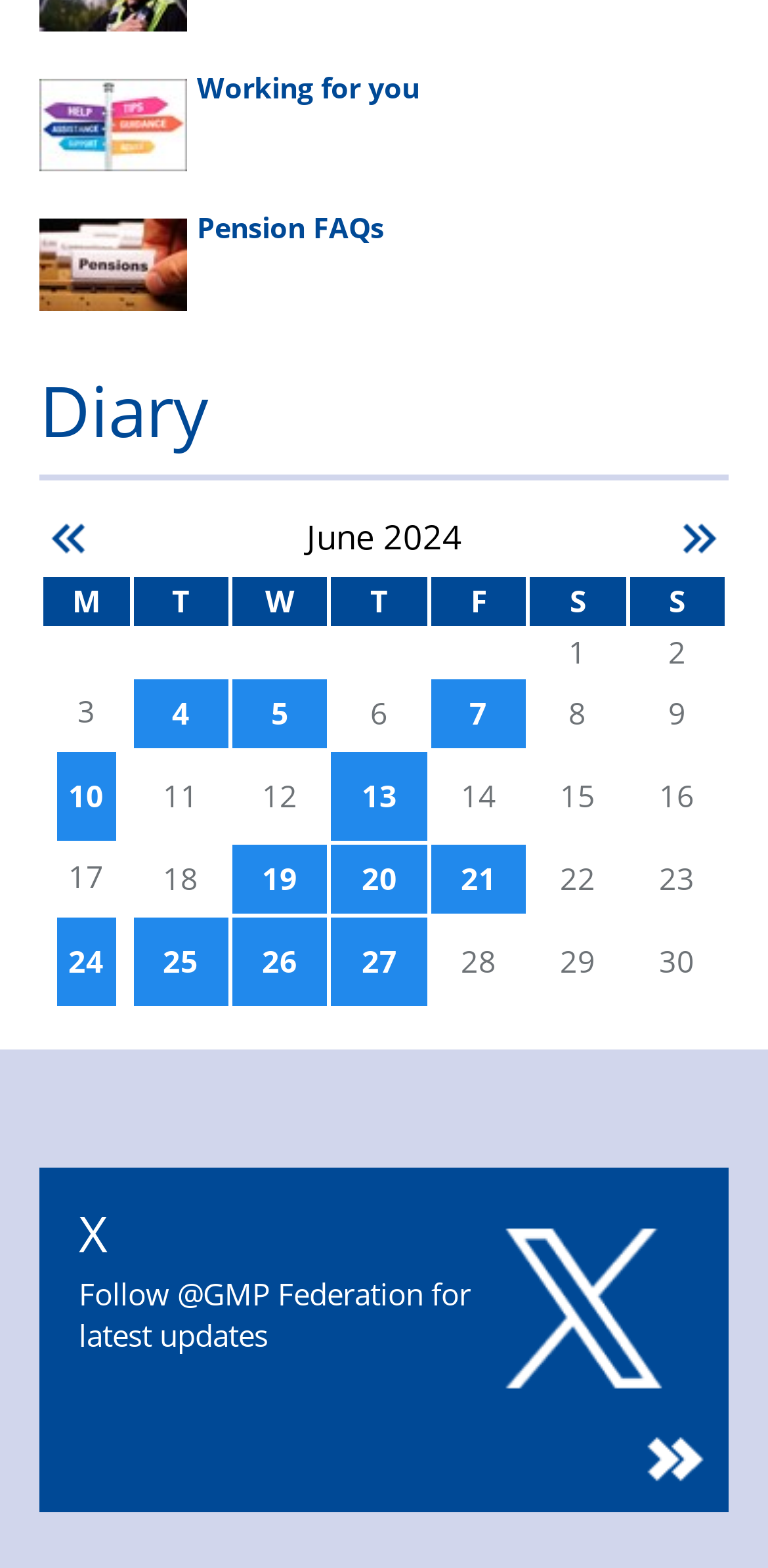Identify the bounding box for the described UI element. Provide the coordinates in (top-left x, top-left y, bottom-right x, bottom-right y) format with values ranging from 0 to 1: 24

[0.074, 0.593, 0.151, 0.634]